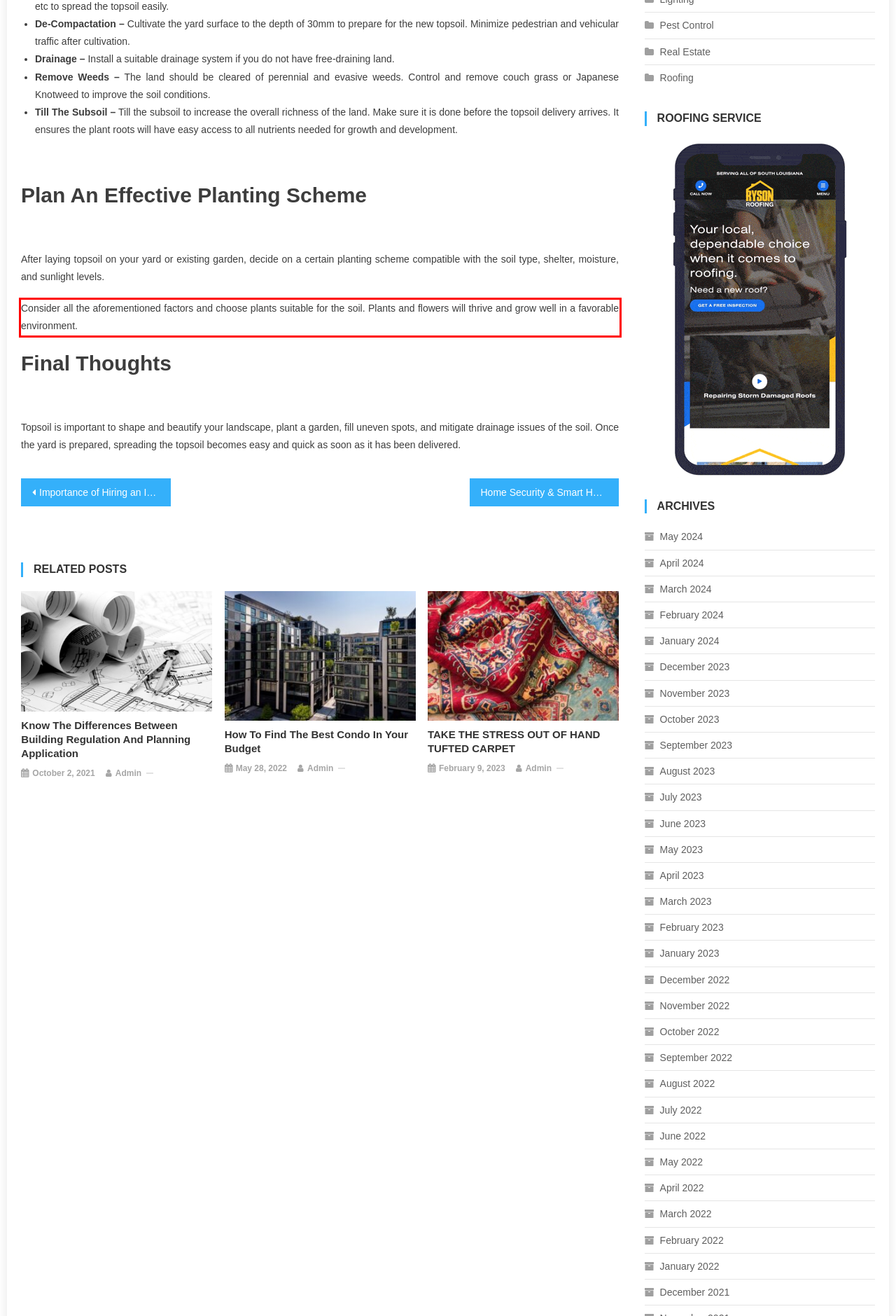Locate the red bounding box in the provided webpage screenshot and use OCR to determine the text content inside it.

Consider all the aforementioned factors and choose plants suitable for the soil. Plants and flowers will thrive and grow well in a favorable environment.